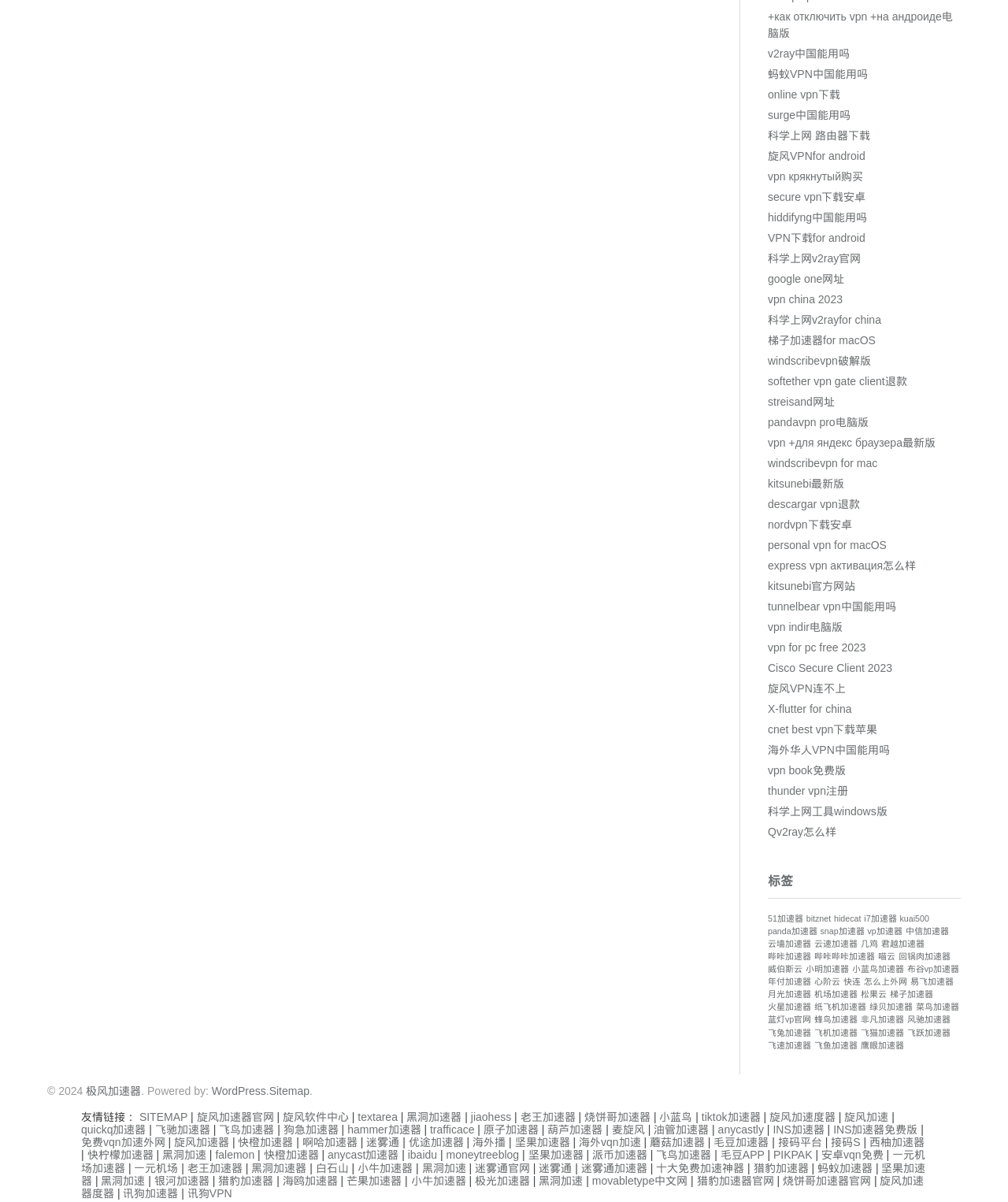How many links are there on this webpage?
Using the screenshot, give a one-word or short phrase answer.

Over 70